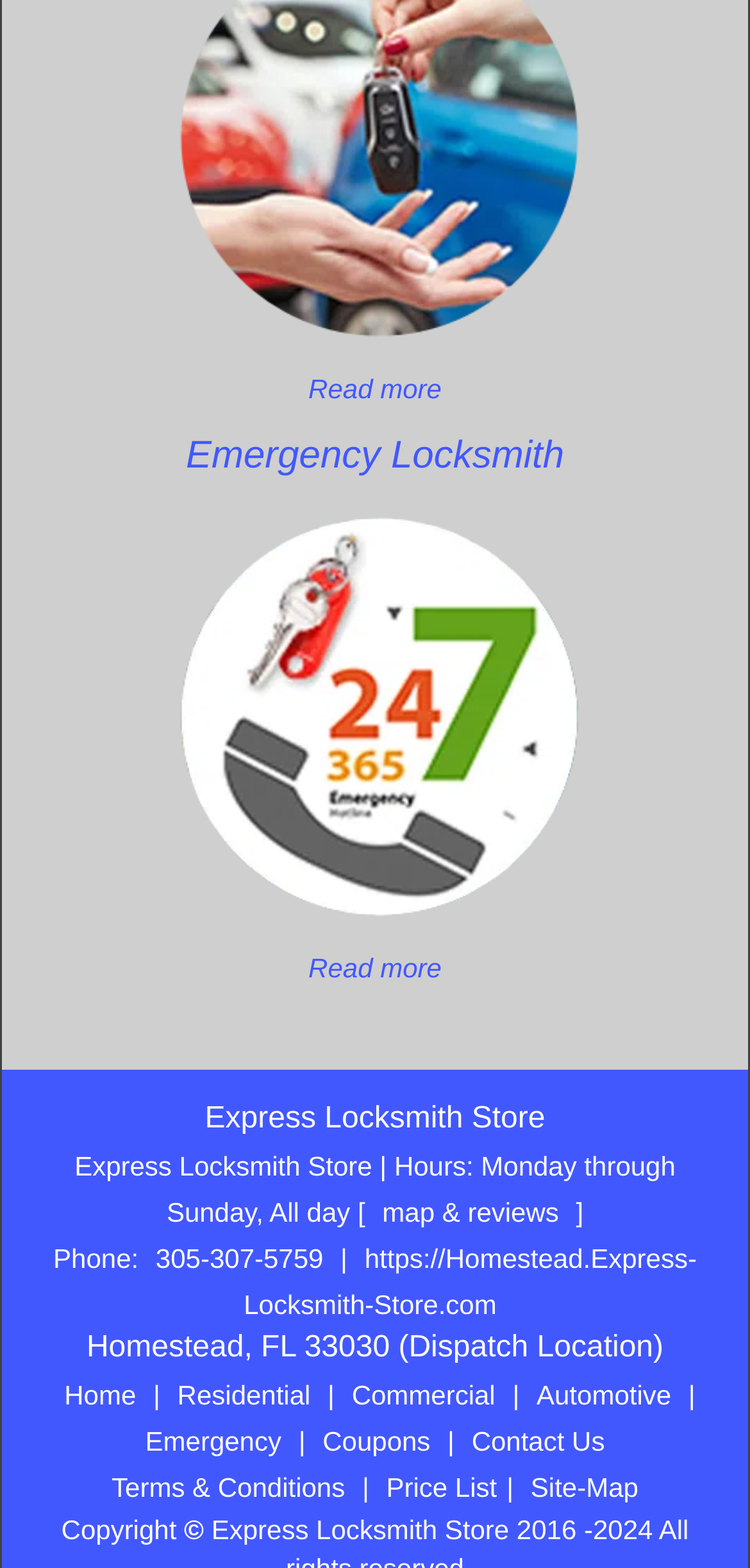Identify the bounding box coordinates of the clickable region required to complete the instruction: "Call the phone number 305-307-5759". The coordinates should be given as four float numbers within the range of 0 and 1, i.e., [left, top, right, bottom].

[0.195, 0.792, 0.444, 0.812]